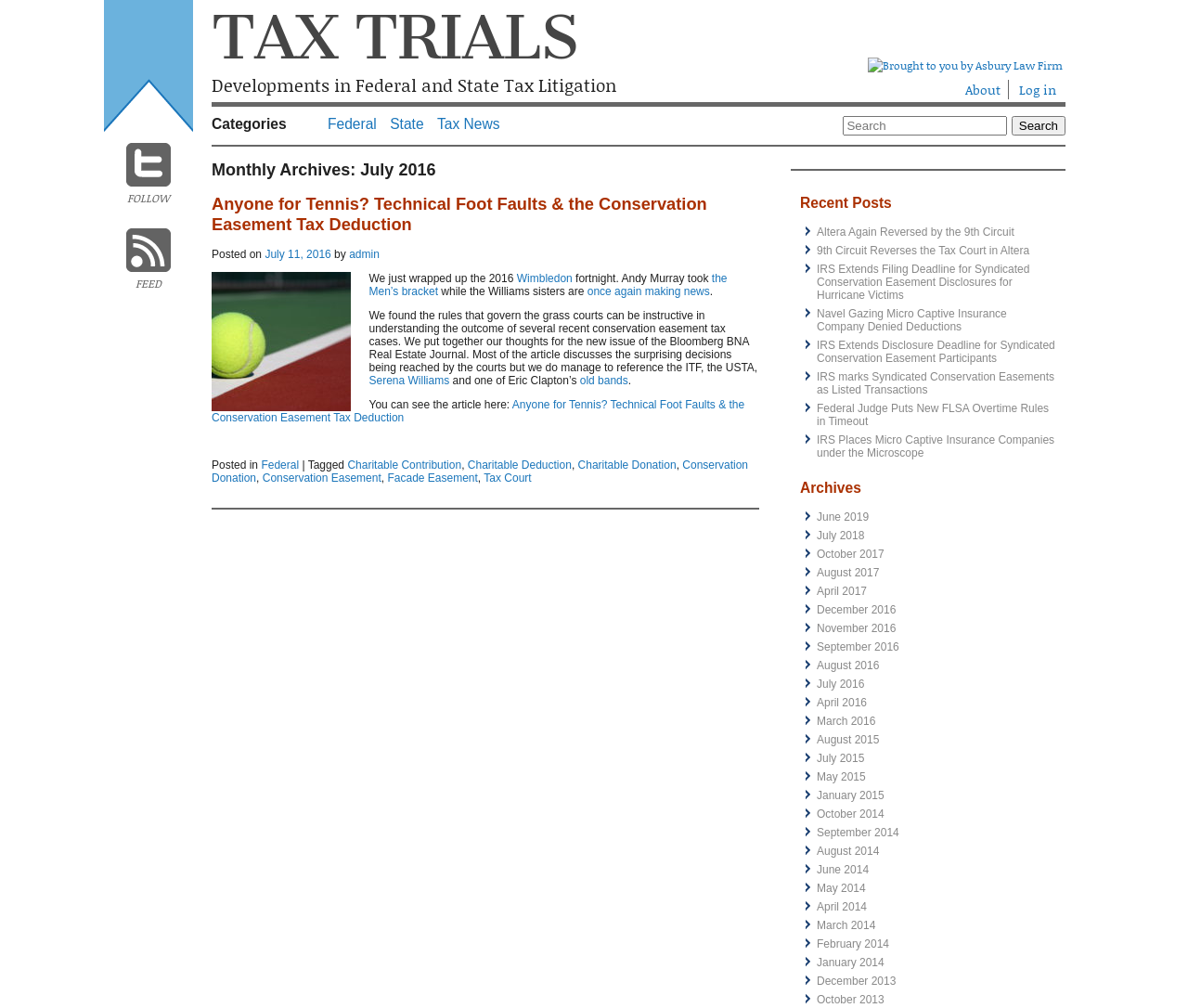What is the name of the law firm behind this website?
Respond to the question with a single word or phrase according to the image.

Asbury Law Firm